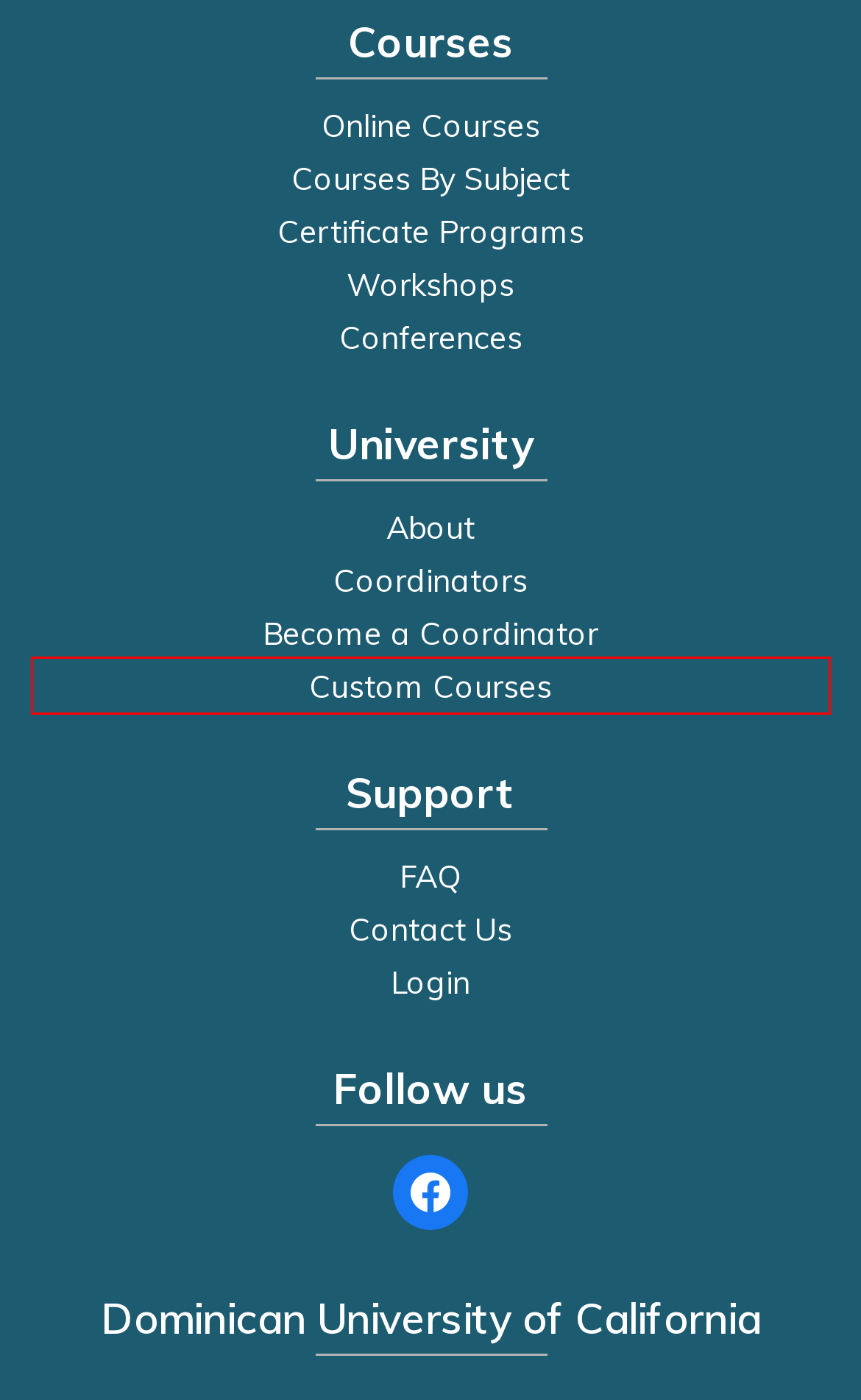Examine the screenshot of the webpage, which has a red bounding box around a UI element. Select the webpage description that best fits the new webpage after the element inside the red bounding box is clicked. Here are the choices:
A. Online Workshop for Teachers - Dominican CA Online
B. Careers
C. FAQ
D. About Dominican University - Dominican CA Online
E. Custom Courses - Online Professional Development Courses for Teachers - Dominican CA Online
F. Contact Our Professional Development Team - Dominican CA
G. Online Education Courses for Teachers | Teacher Training
H. Coordinator - Online Professional Development Courses for Teachers - Dominican CA Online

E